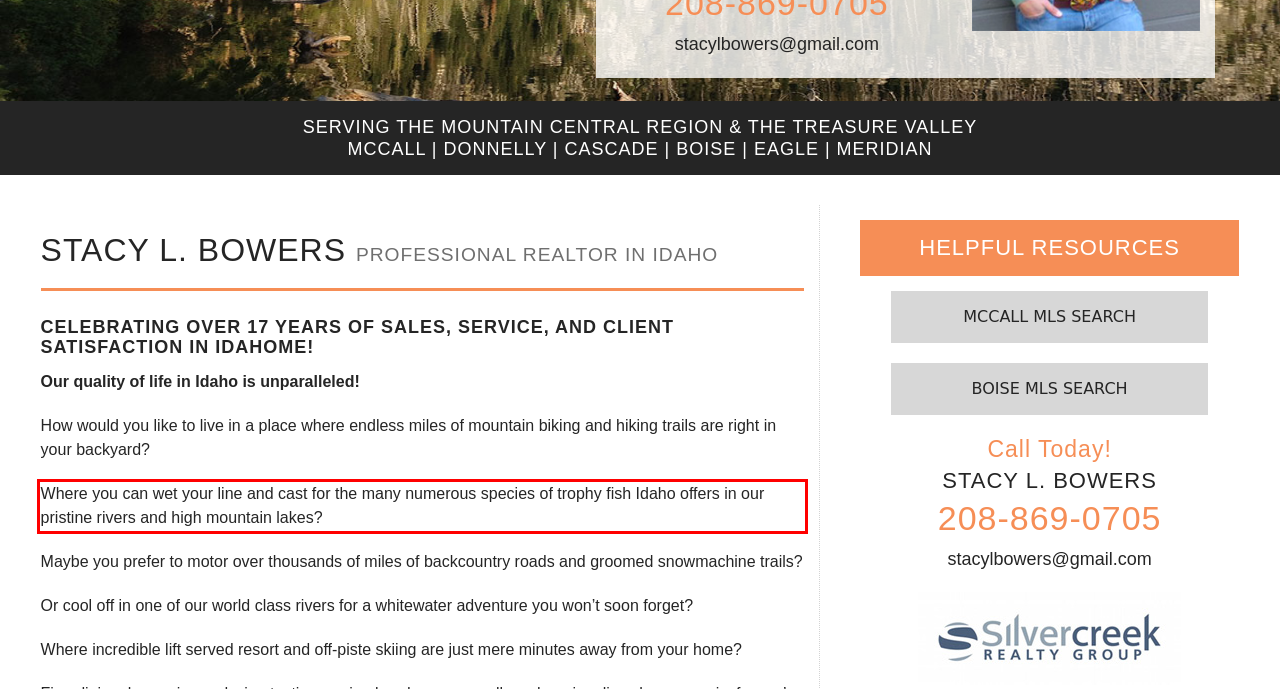By examining the provided screenshot of a webpage, recognize the text within the red bounding box and generate its text content.

Where you can wet your line and cast for the many numerous species of trophy fish Idaho offers in our pristine rivers and high mountain lakes?